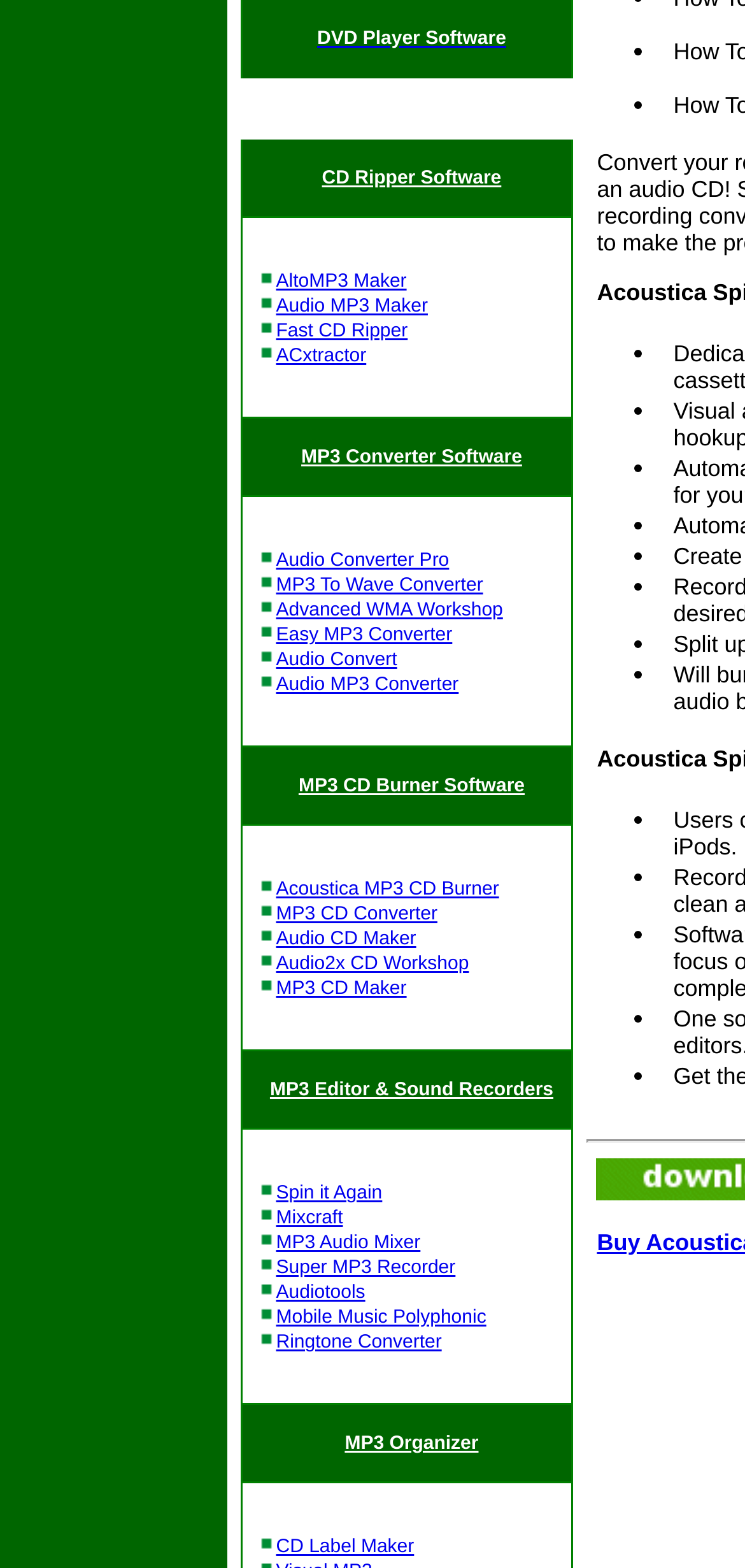Please locate the bounding box coordinates of the element that needs to be clicked to achieve the following instruction: "Learn about MP3 Converter Software". The coordinates should be four float numbers between 0 and 1, i.e., [left, top, right, bottom].

[0.404, 0.284, 0.701, 0.299]